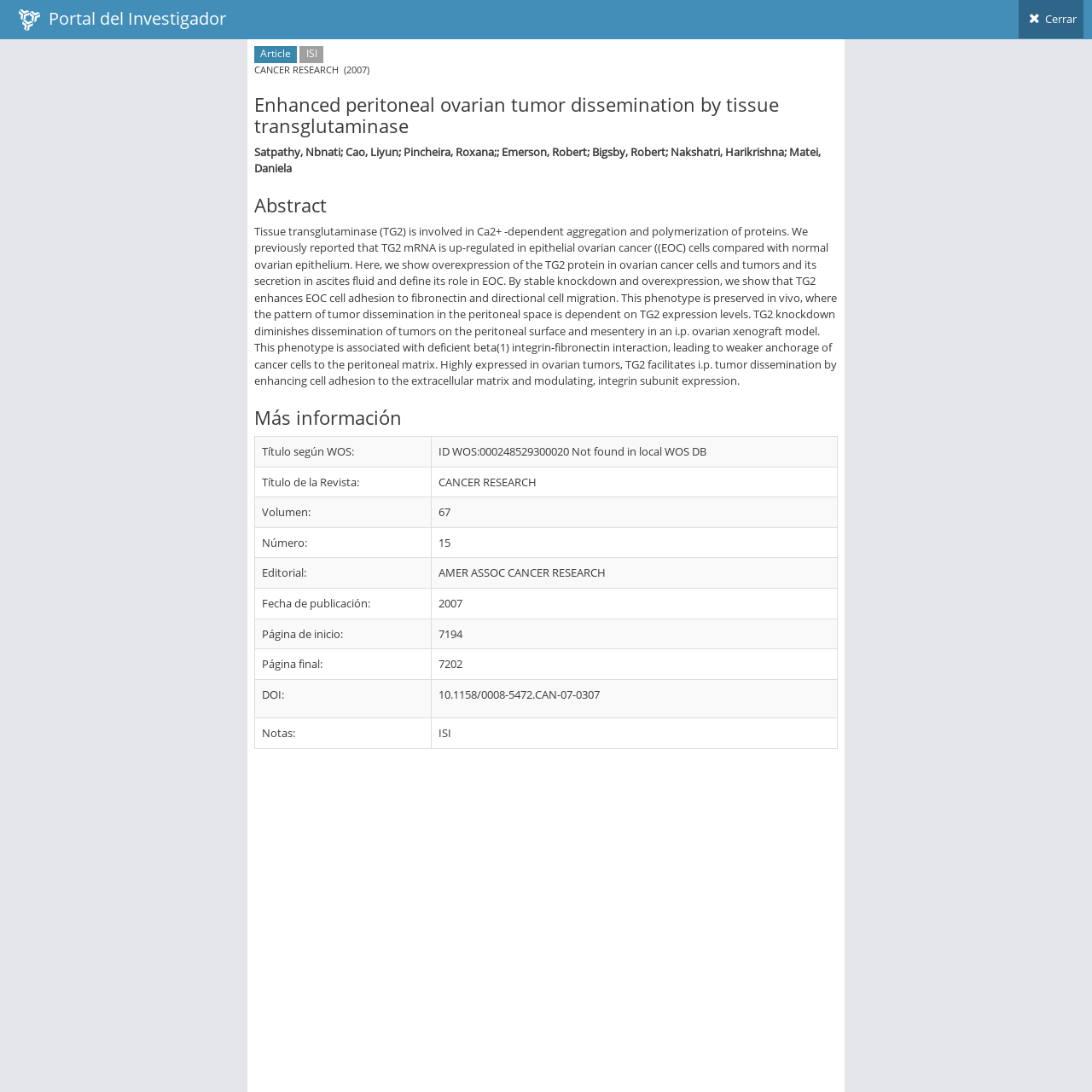What is the title of the article?
Make sure to answer the question with a detailed and comprehensive explanation.

I found the title of the article by looking at the heading element with the text 'Enhanced peritoneal ovarian tumor dissemination by tissue transglutaminase' which is located at the top of the webpage, indicating that it is the title of the article.